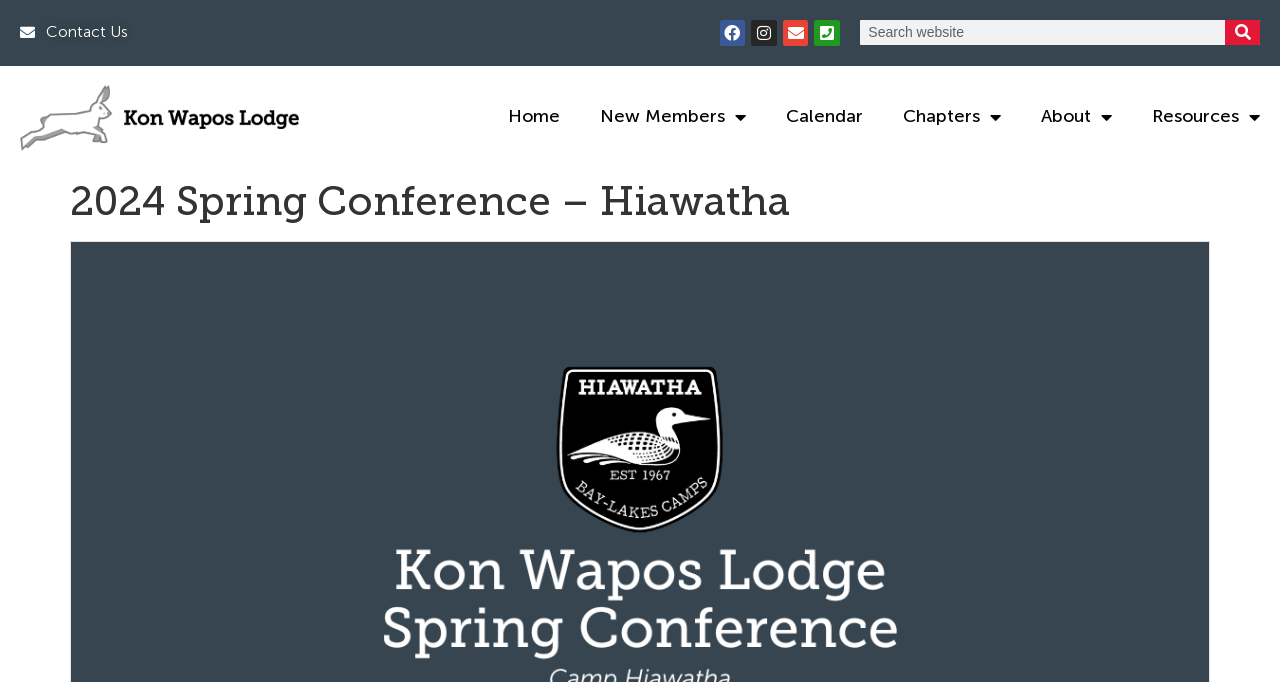Determine the bounding box coordinates of the clickable area required to perform the following instruction: "Go to Facebook page". The coordinates should be represented as four float numbers between 0 and 1: [left, top, right, bottom].

[0.562, 0.029, 0.582, 0.067]